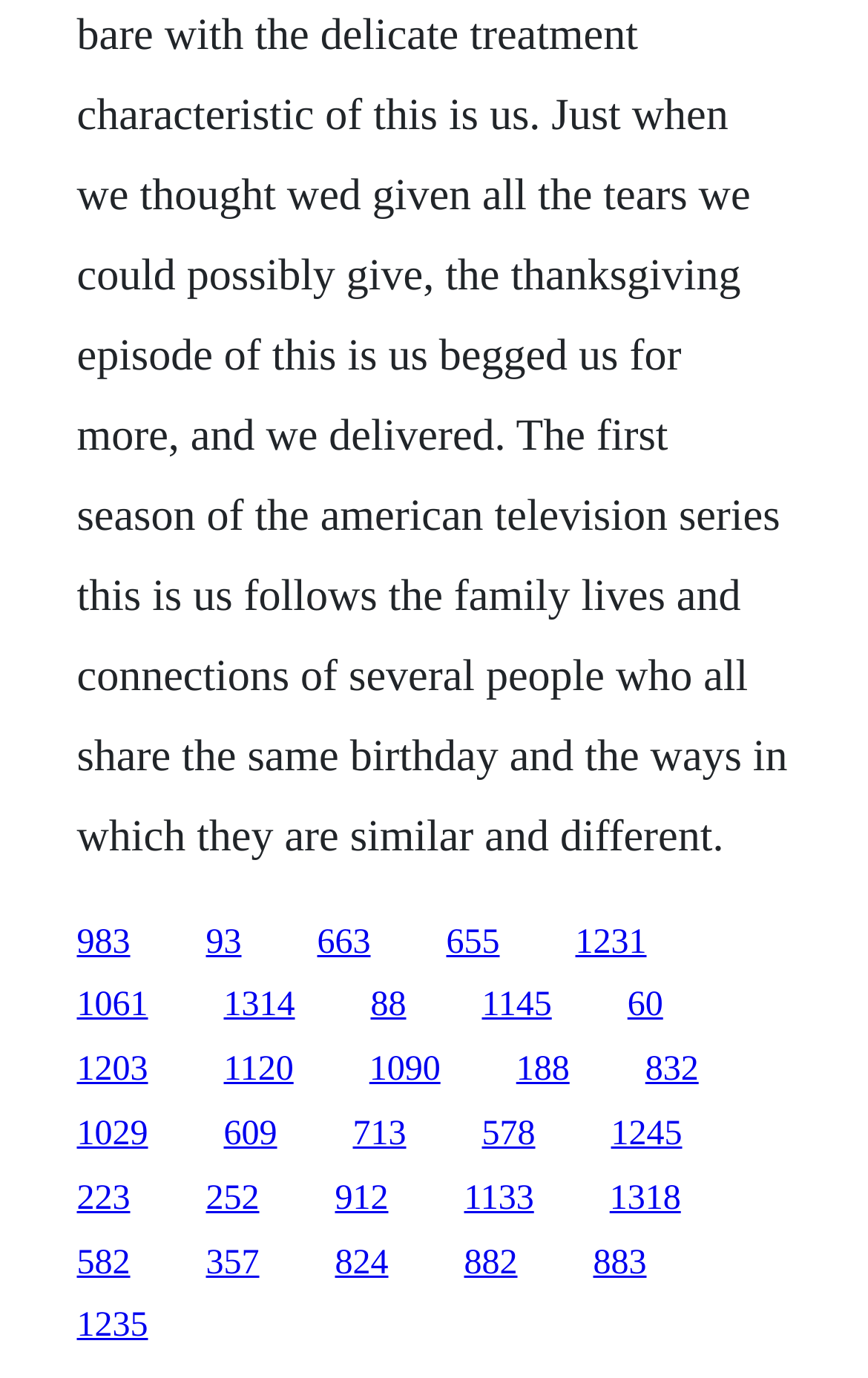Locate the bounding box coordinates of the element you need to click to accomplish the task described by this instruction: "follow the link 1235".

[0.088, 0.949, 0.171, 0.976]